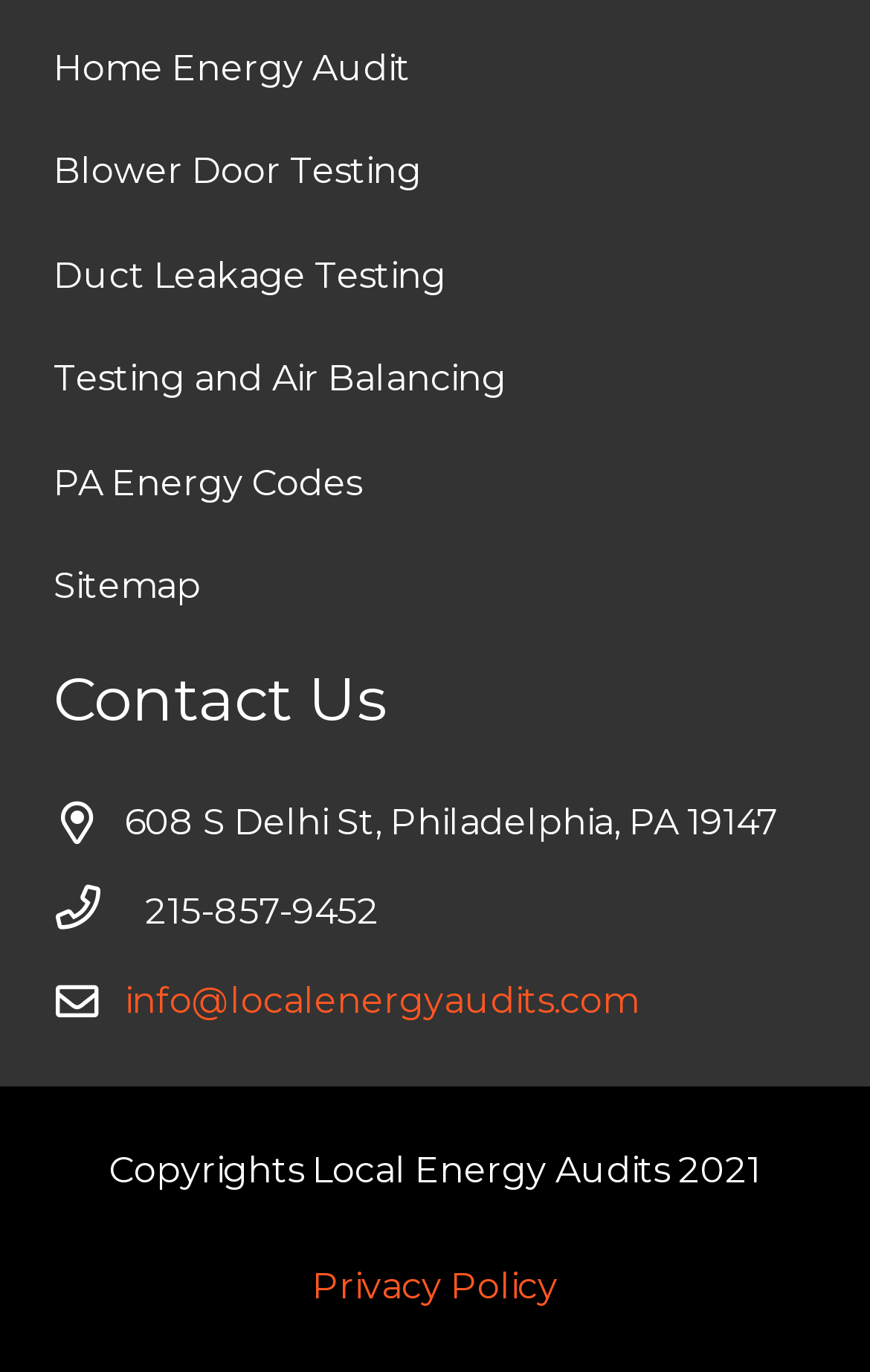Kindly determine the bounding box coordinates for the area that needs to be clicked to execute this instruction: "Go to Islamabad Heralder homepage".

None